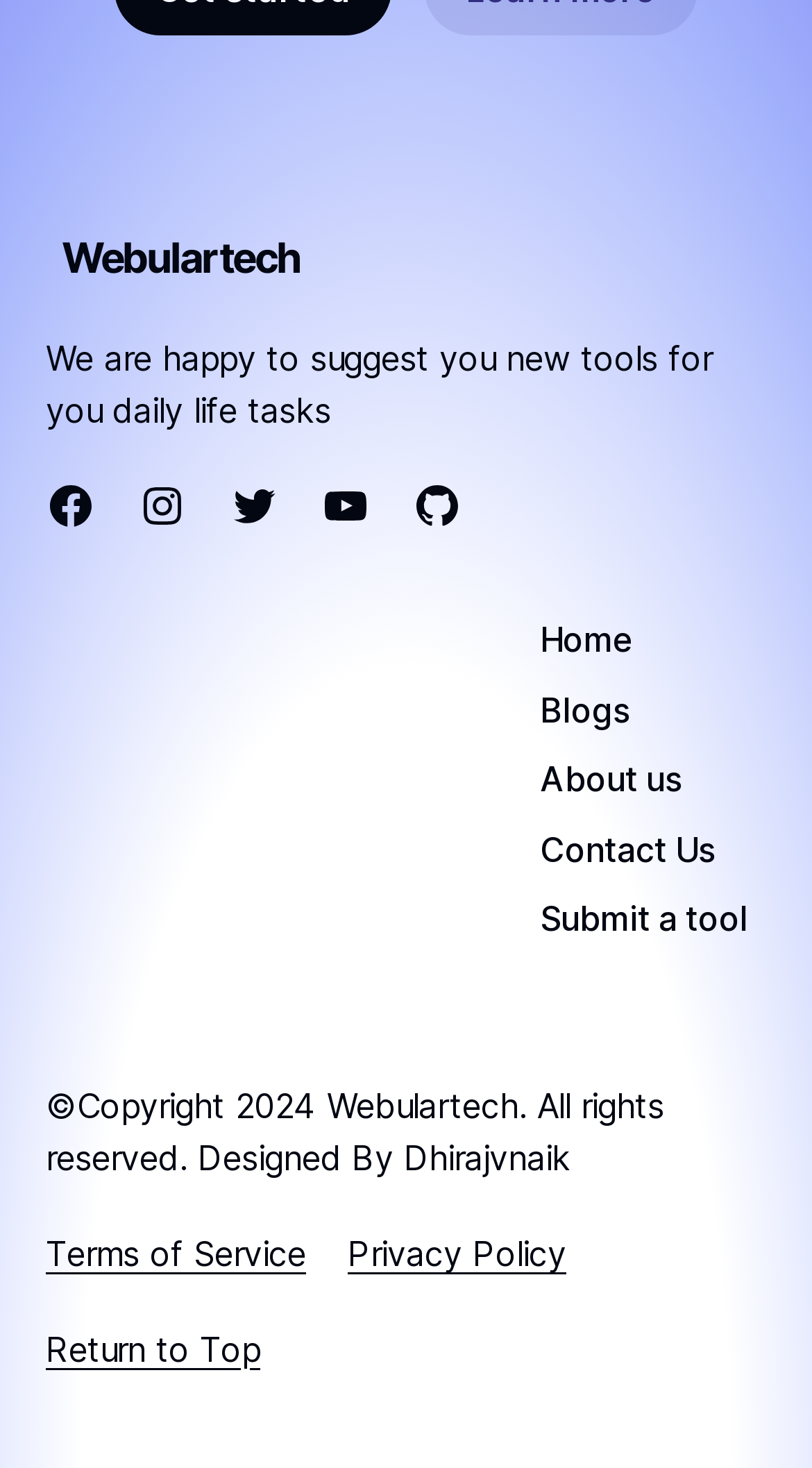Locate the bounding box coordinates of the element I should click to achieve the following instruction: "read about the company".

[0.665, 0.516, 0.839, 0.545]